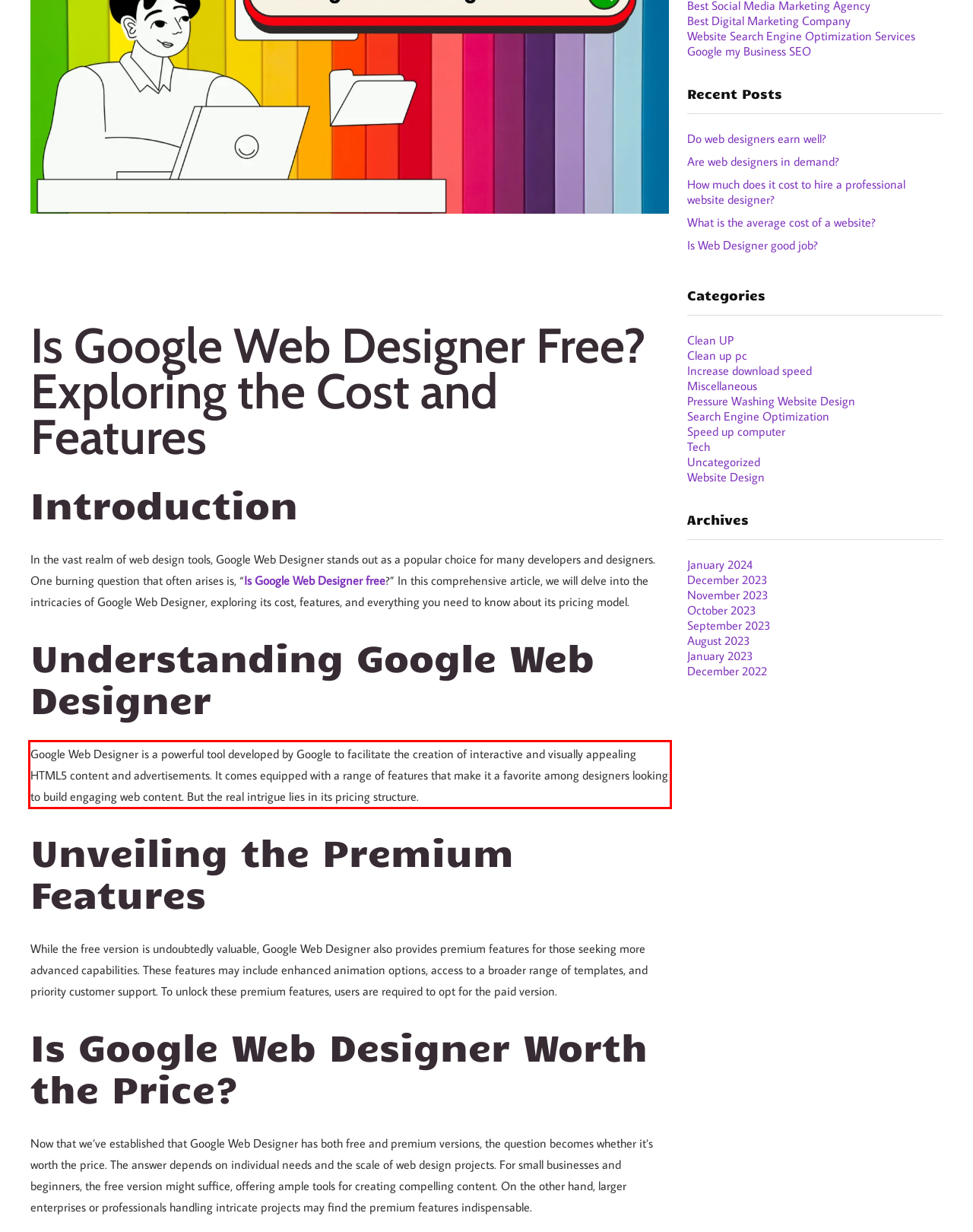Please extract the text content within the red bounding box on the webpage screenshot using OCR.

Google Web Designer is a powerful tool developed by Google to facilitate the creation of interactive and visually appealing HTML5 content and advertisements. It comes equipped with a range of features that make it a favorite among designers looking to build engaging web content. But the real intrigue lies in its pricing structure.